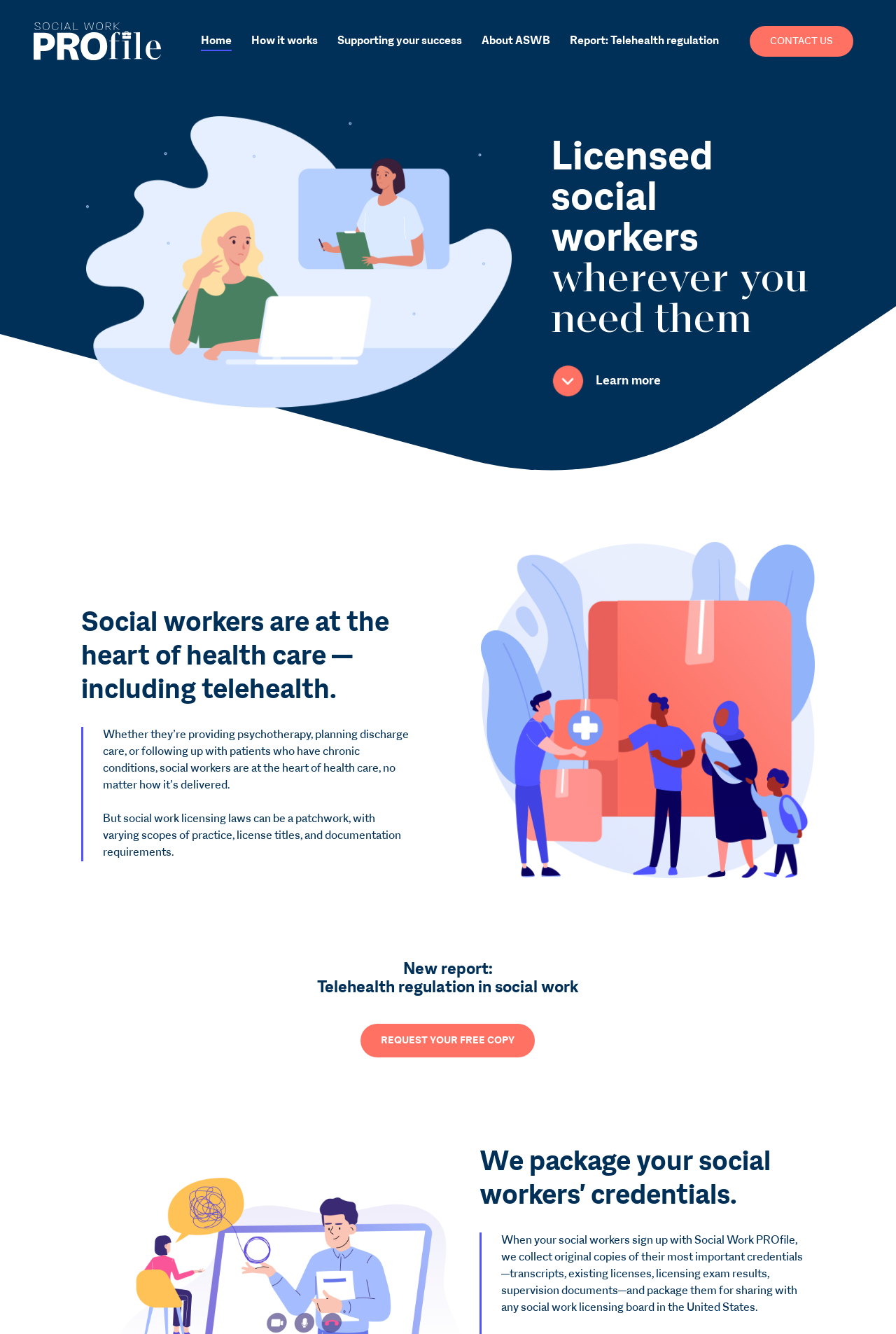What is the main purpose of Social Work PROfile?
Your answer should be a single word or phrase derived from the screenshot.

Telehealth licensing